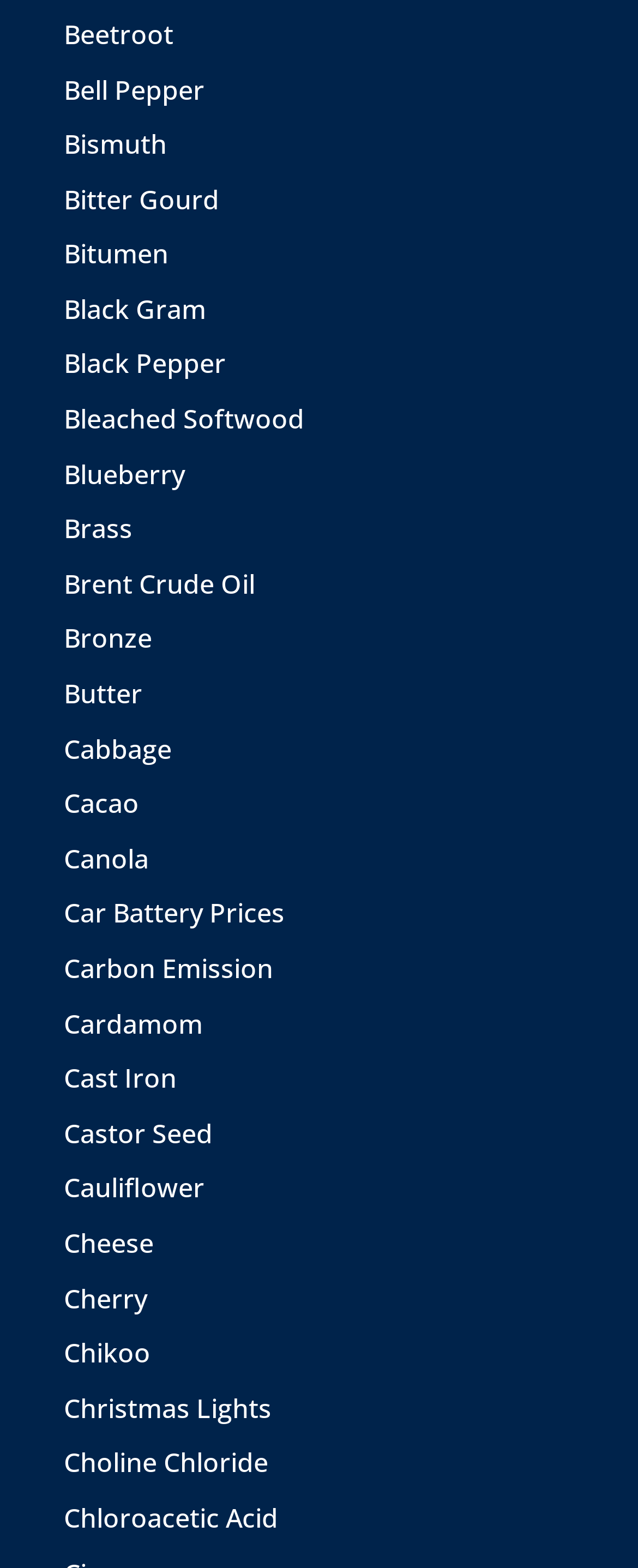Is there a link for 'Car Battery Prices'?
Relying on the image, give a concise answer in one word or a brief phrase.

Yes